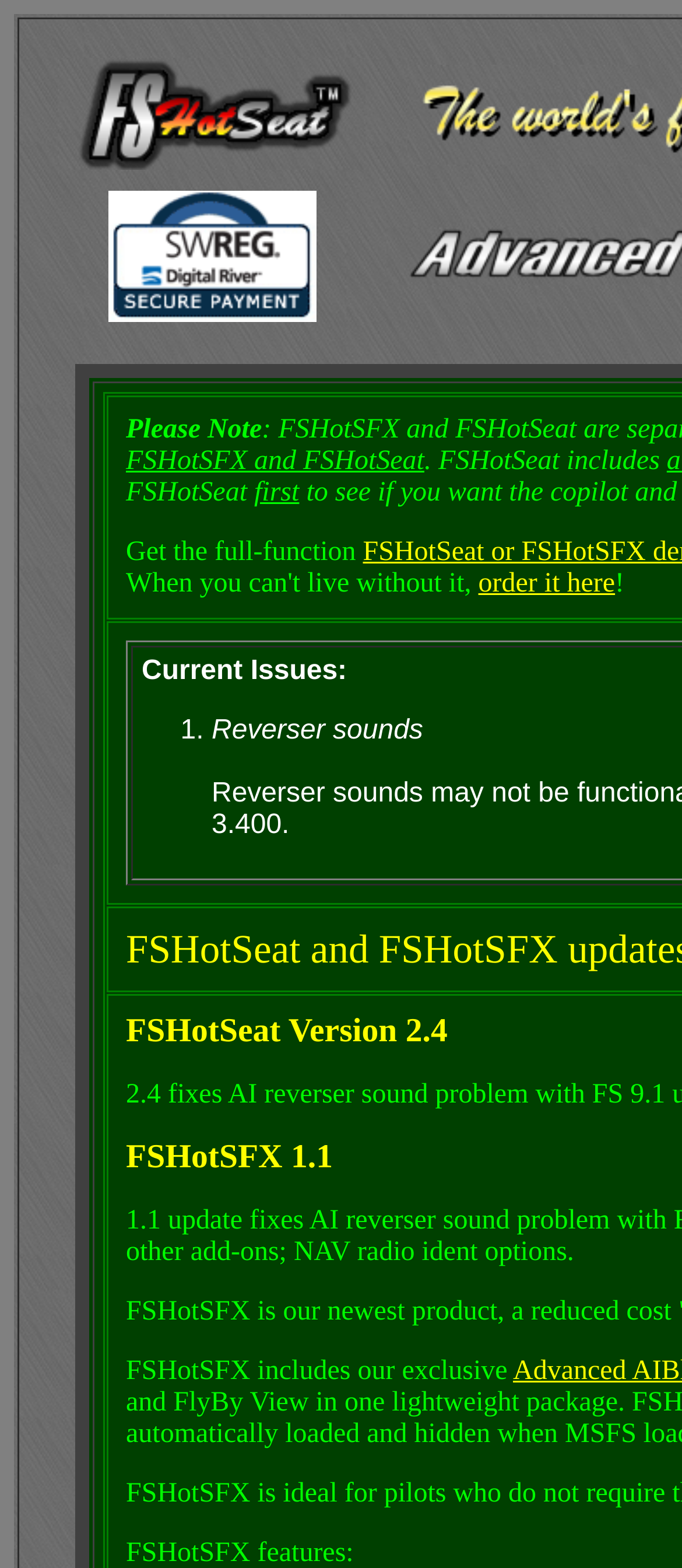Identify the bounding box of the UI component described as: "Decline".

None